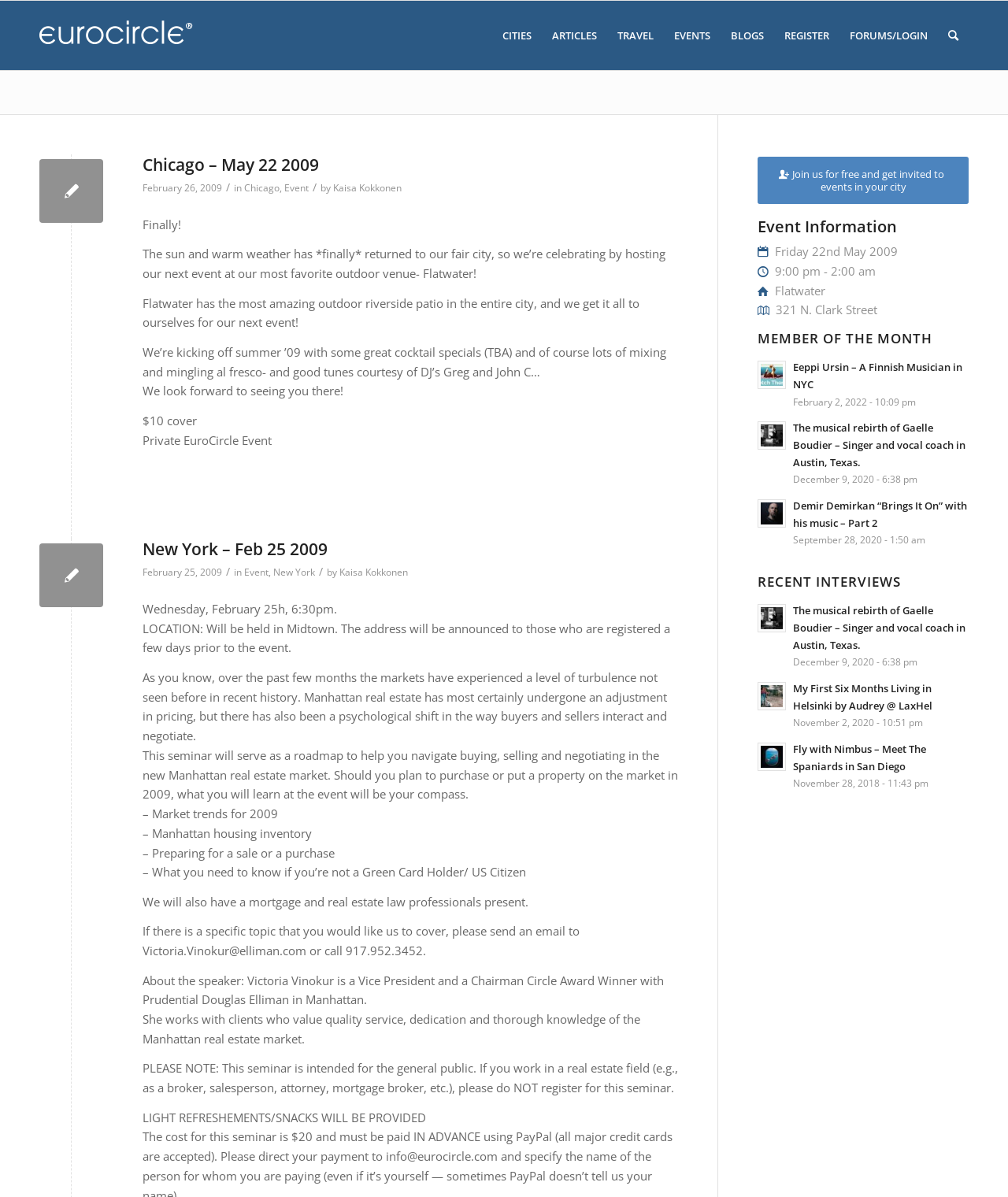Specify the bounding box coordinates of the area to click in order to execute this command: 'Read the article about the event in Chicago'. The coordinates should consist of four float numbers ranging from 0 to 1, and should be formatted as [left, top, right, bottom].

[0.039, 0.129, 0.712, 0.45]